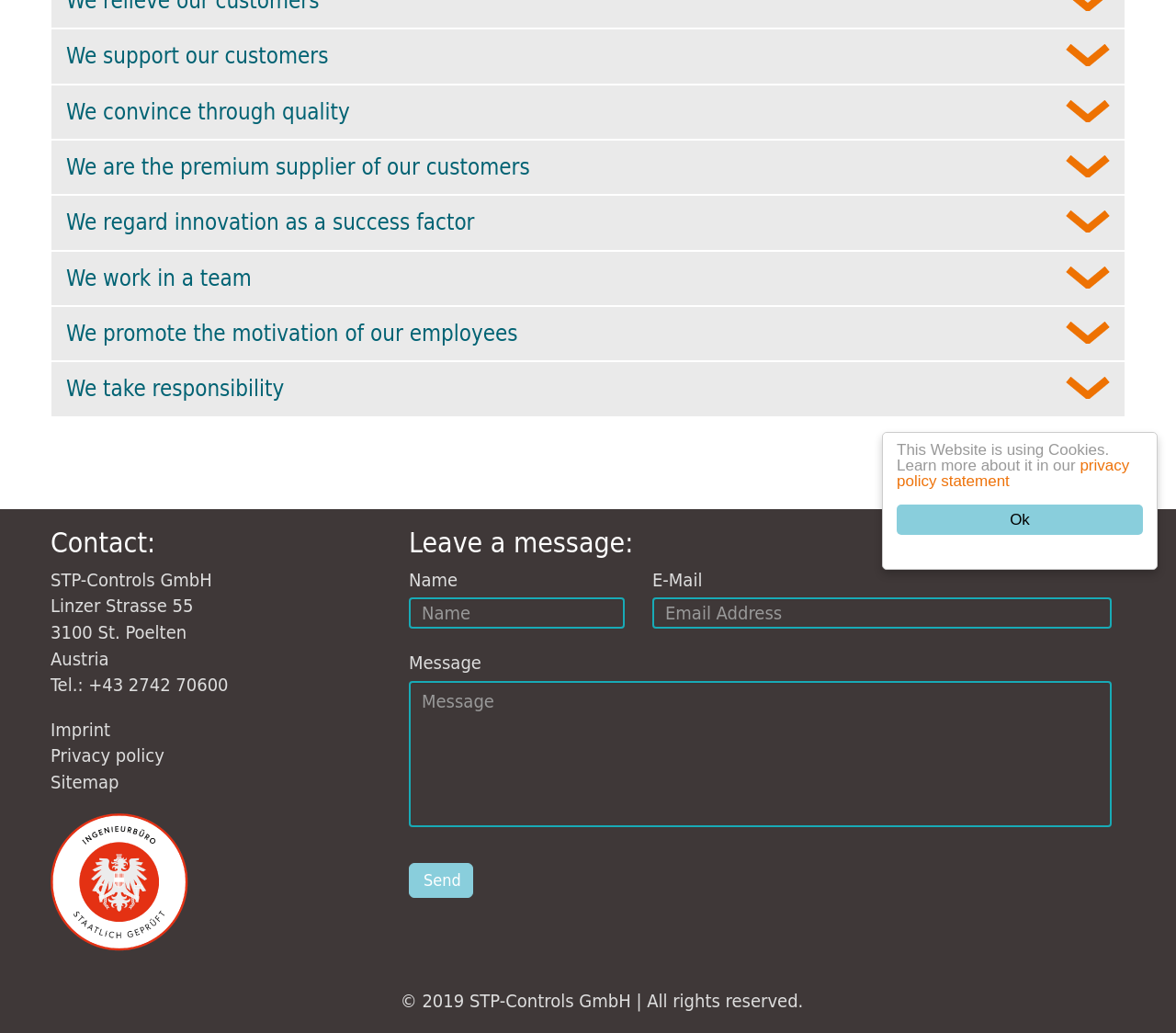Predict the bounding box coordinates of the UI element that matches this description: "parent_node: Name aria-describedby="nameHelp" name="name" placeholder="Name"". The coordinates should be in the format [left, top, right, bottom] with each value between 0 and 1.

[0.348, 0.579, 0.531, 0.609]